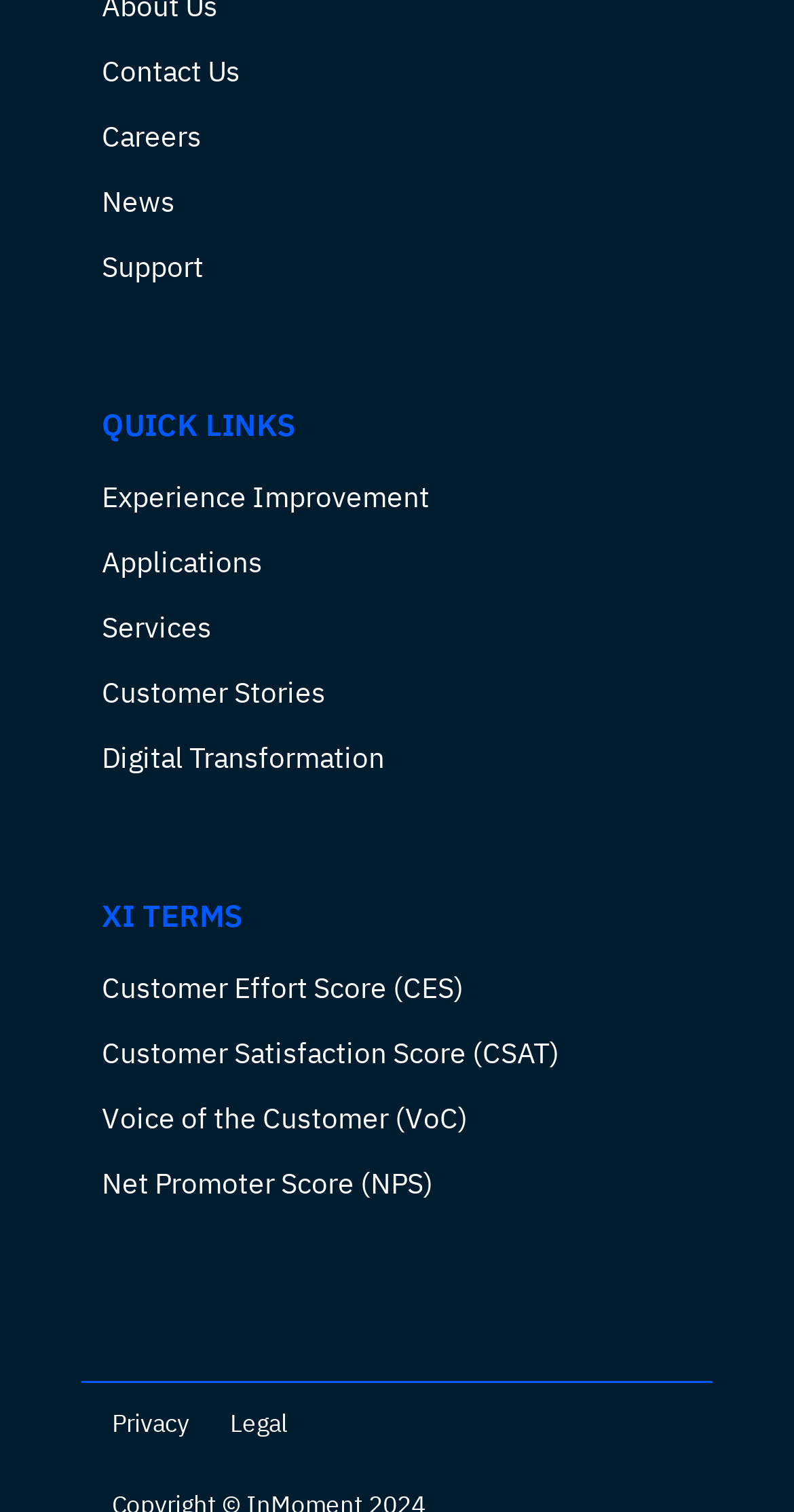Answer the question below with a single word or a brief phrase: 
What is the last link in the footer navigation?

Legal